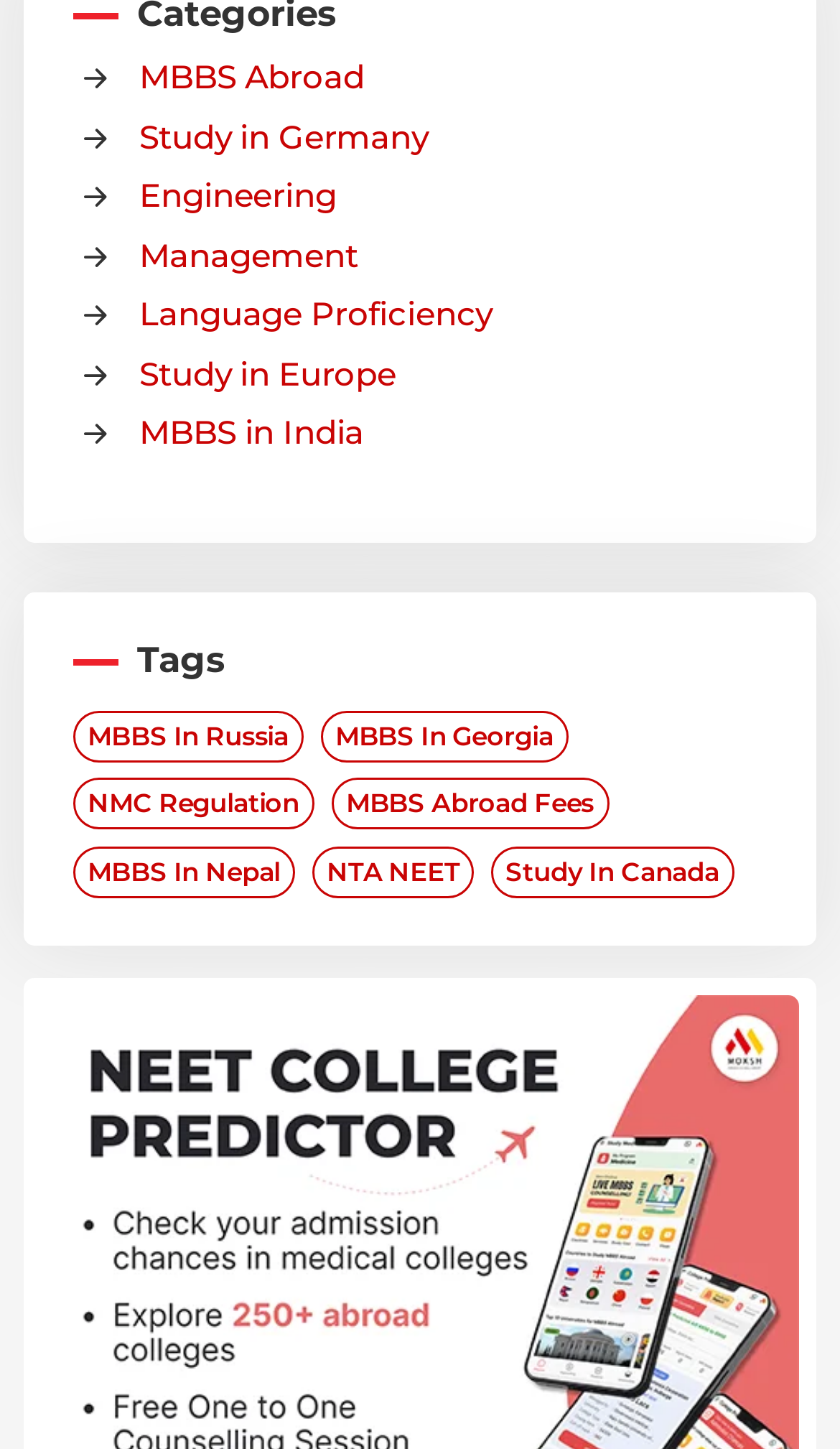Locate the bounding box coordinates of the clickable area needed to fulfill the instruction: "Click on MBBS Abroad".

[0.166, 0.039, 0.434, 0.067]